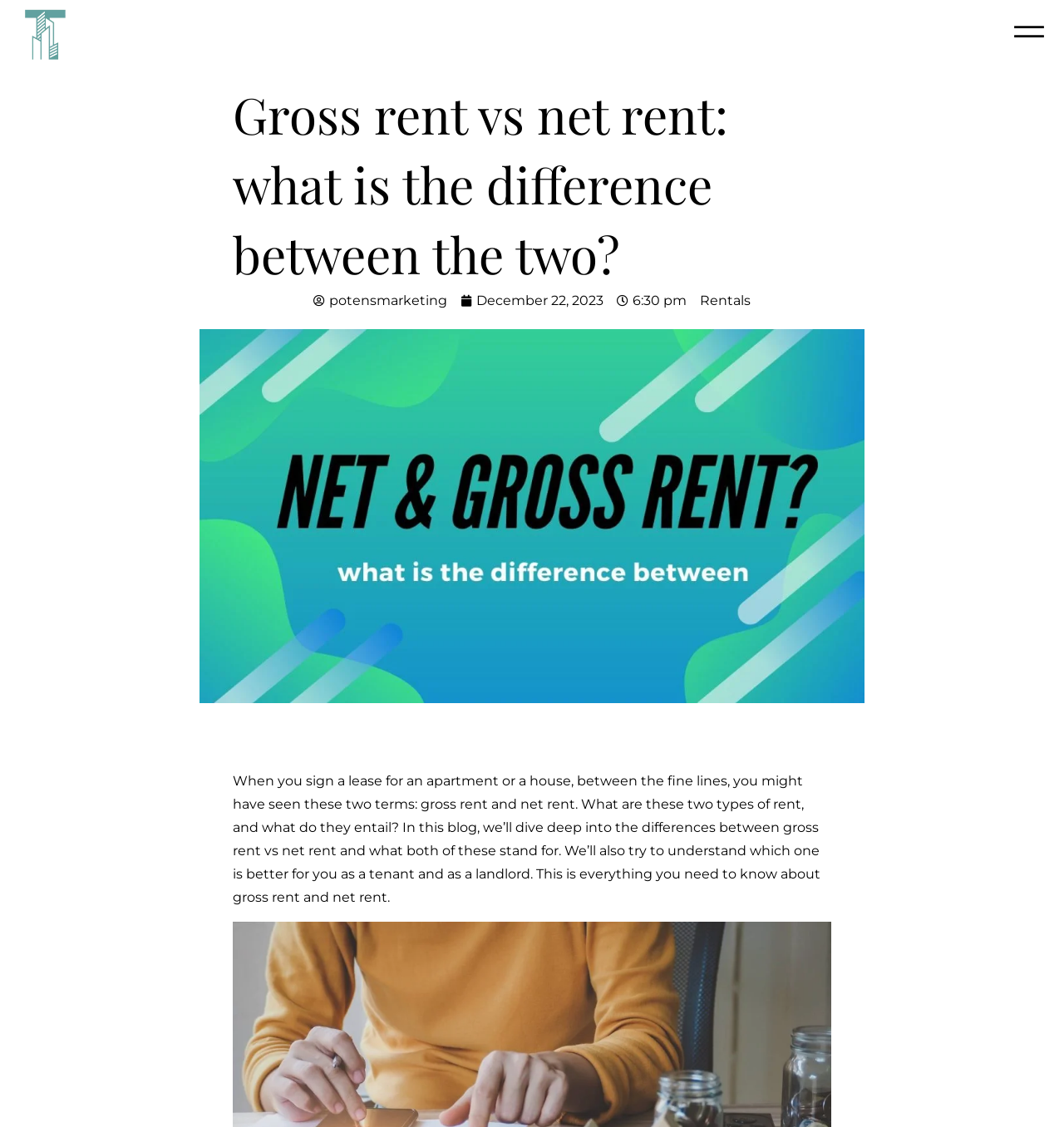Give a short answer to this question using one word or a phrase:
What is the image about in this blog?

Gross rent vs net rent